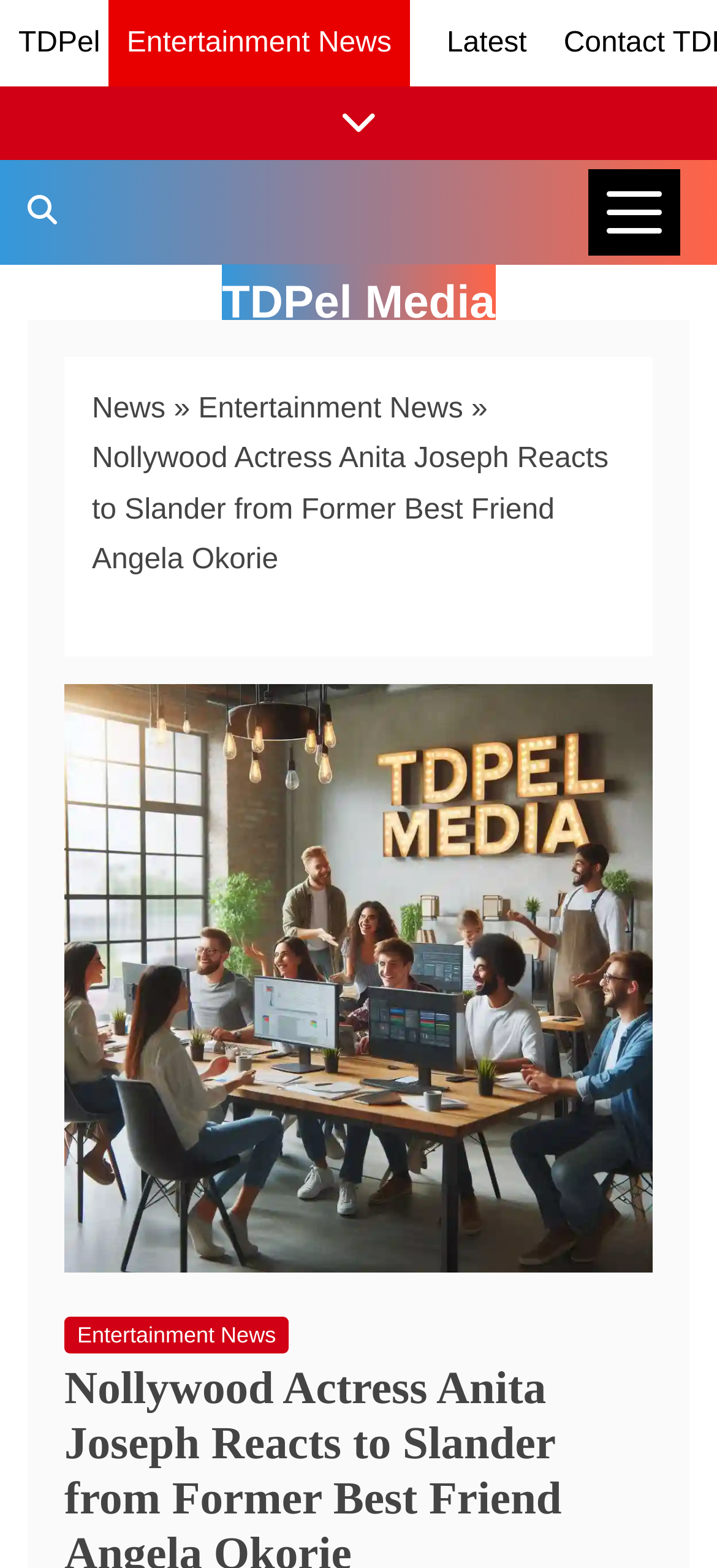Could you find the bounding box coordinates of the clickable area to complete this instruction: "Click on the link to read more"?

None